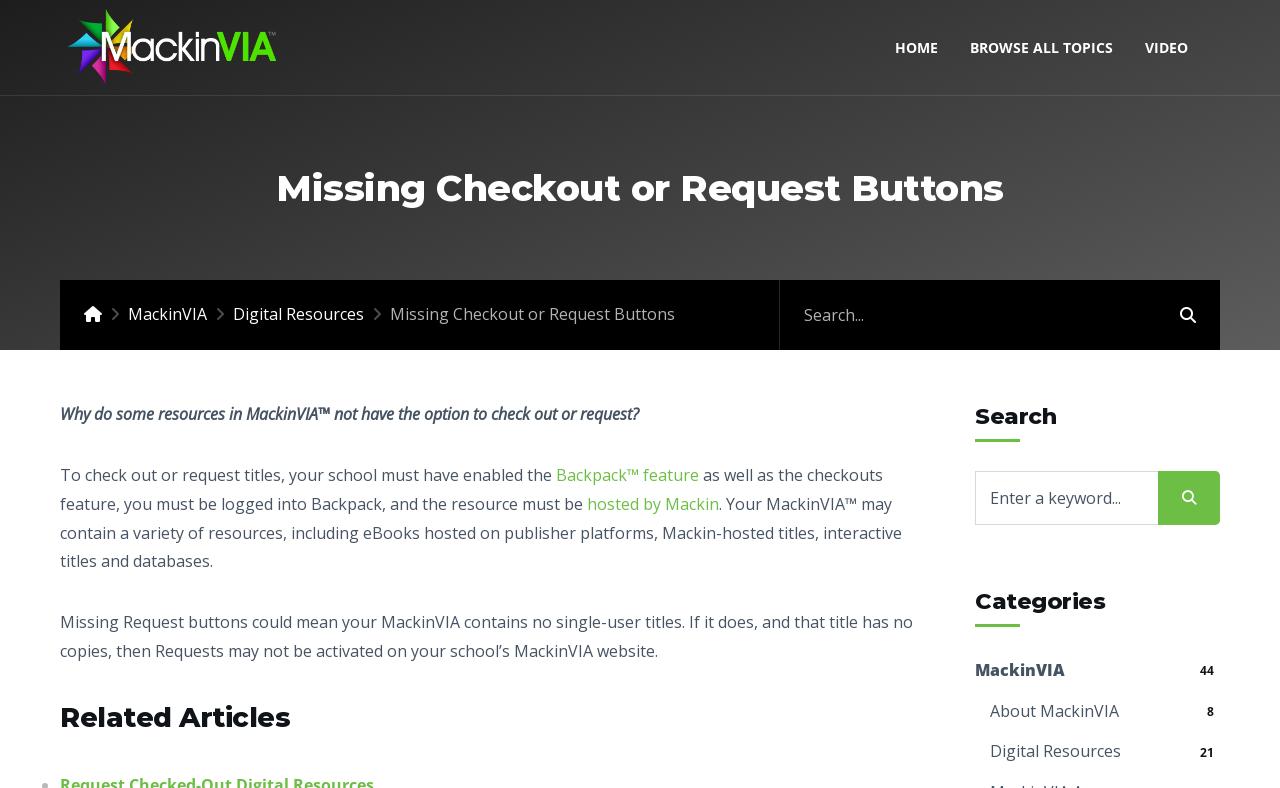Find the bounding box coordinates of the element you need to click on to perform this action: 'Browse all topics'. The coordinates should be represented by four float values between 0 and 1, in the format [left, top, right, bottom].

[0.745, 0.024, 0.882, 0.097]